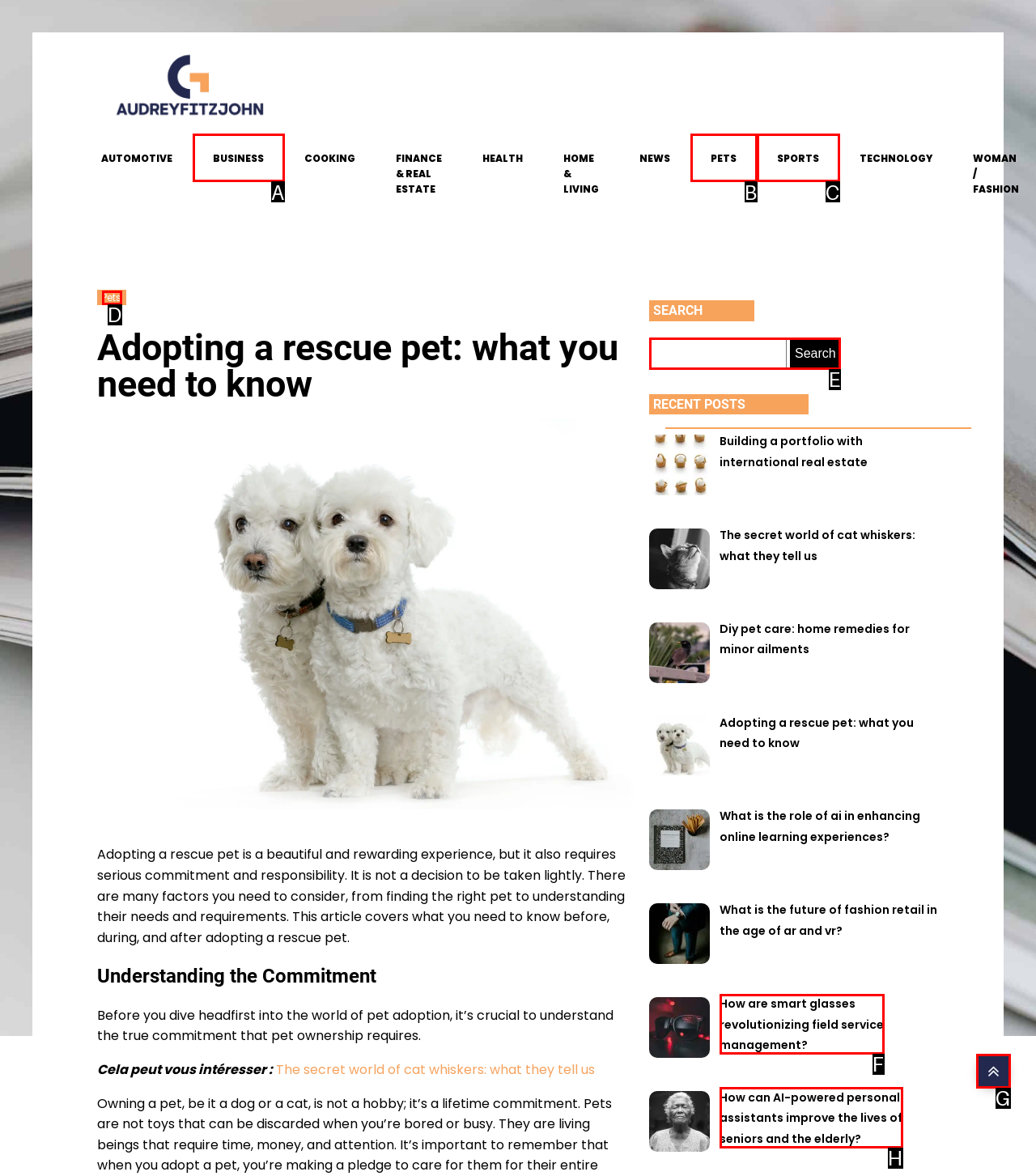To achieve the task: View 'LONDON ATTRACTIONS', indicate the letter of the correct choice from the provided options.

None